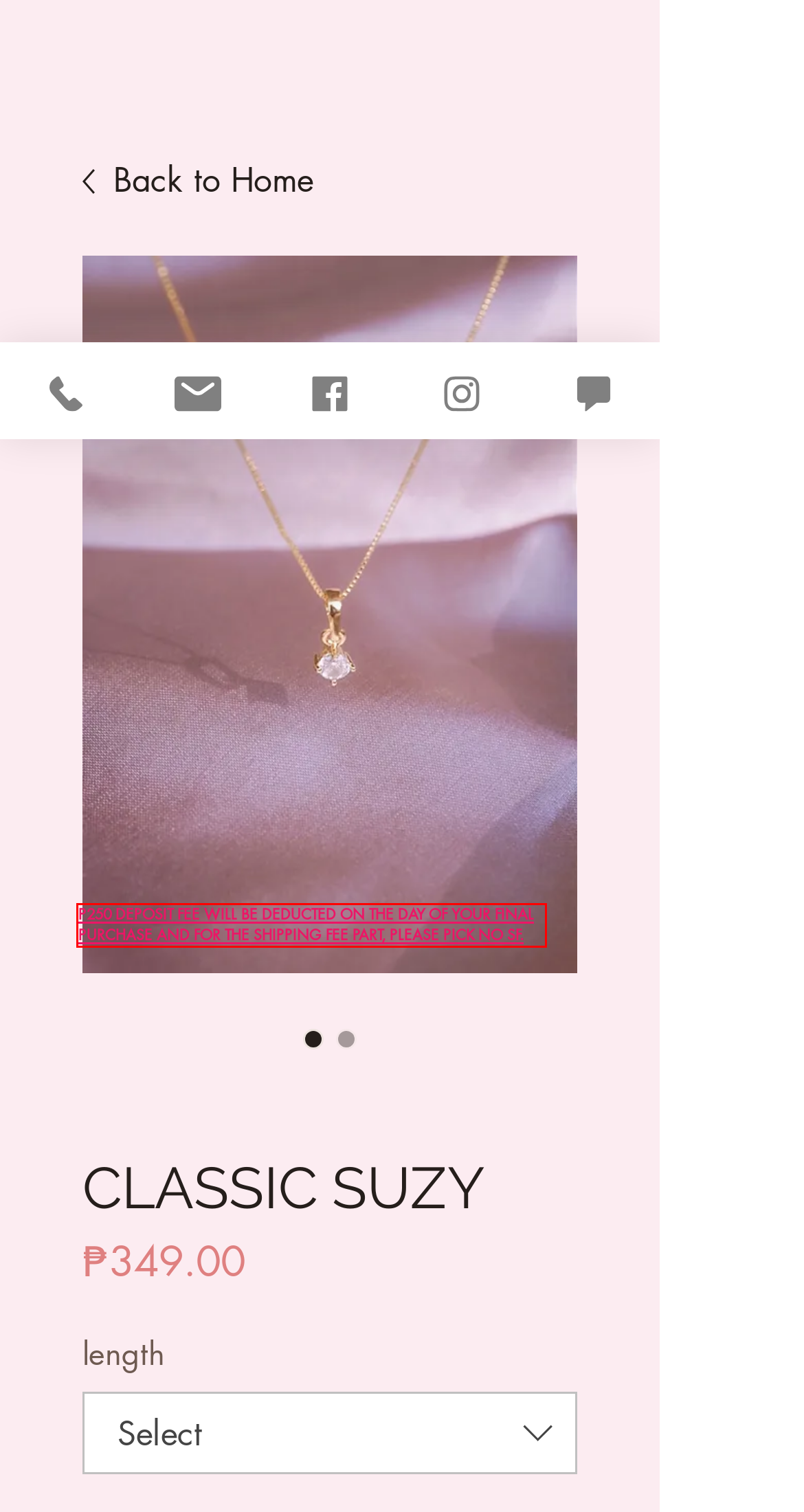Locate the red bounding box in the provided webpage screenshot and use OCR to determine the text content inside it.

P250 DEPOSIT FEE WILL BE DEDUCTED ON THE DAY OF YOUR FINAL PURCHASE AND FOR THE SHIPPING FEE PART, PLEASE PICK NO SF.